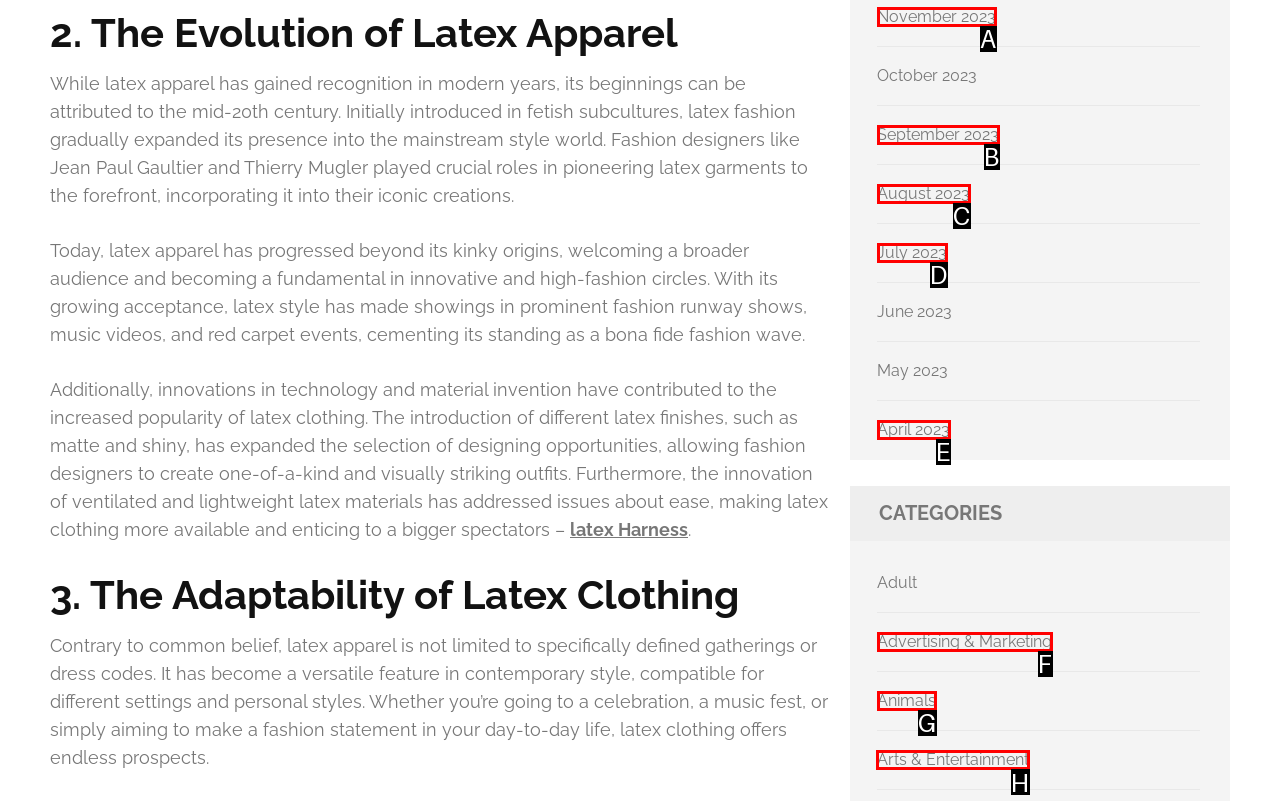Determine which element should be clicked for this task: Print the page
Answer with the letter of the selected option.

None